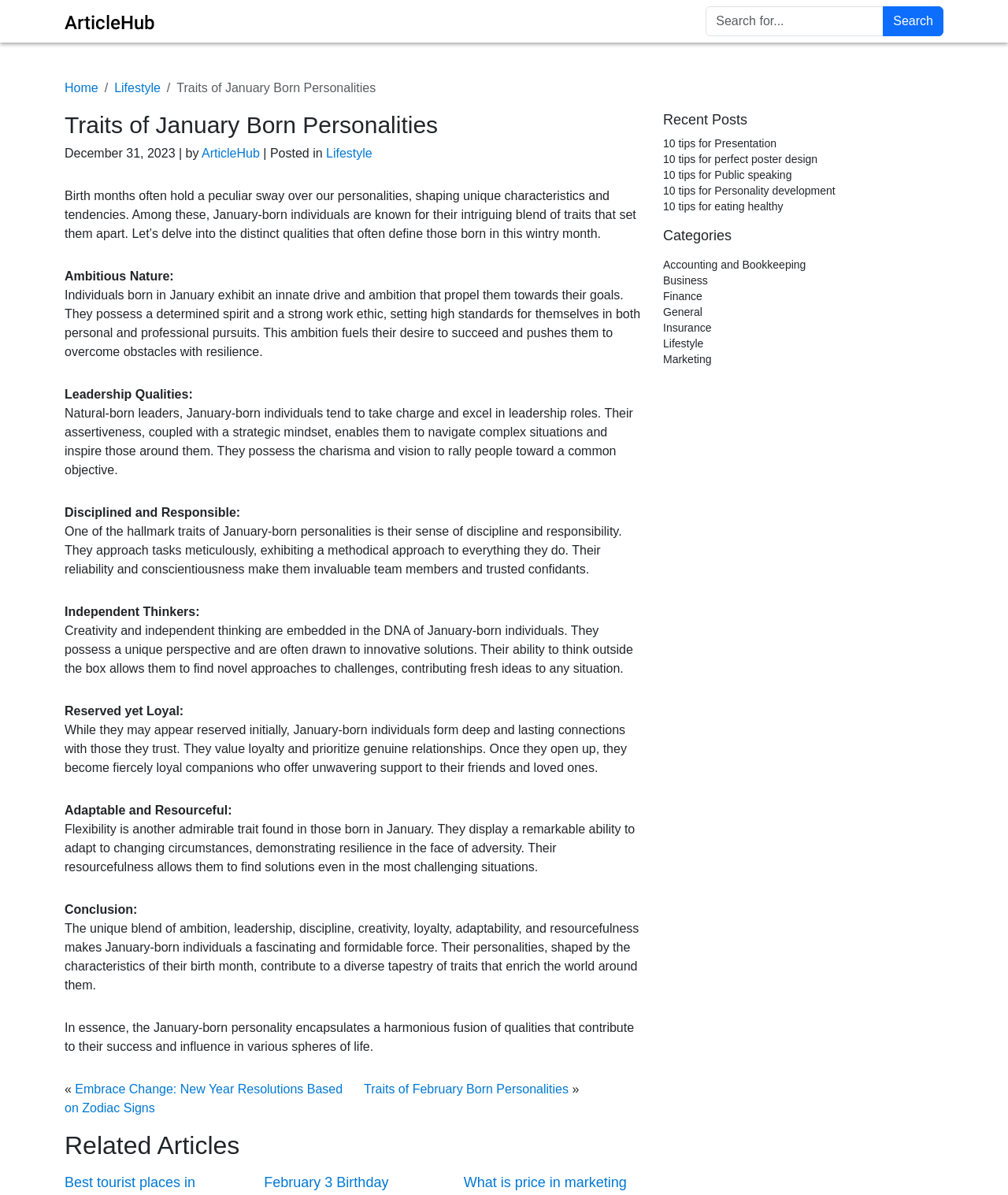What is the purpose of the 'Related Articles' section?
Using the image as a reference, answer the question in detail.

The 'Related Articles' section appears to provide additional resources or reading materials related to the topic of personality traits and zodiac signs. It offers links to other articles that may be of interest to readers who want to explore the topic further.